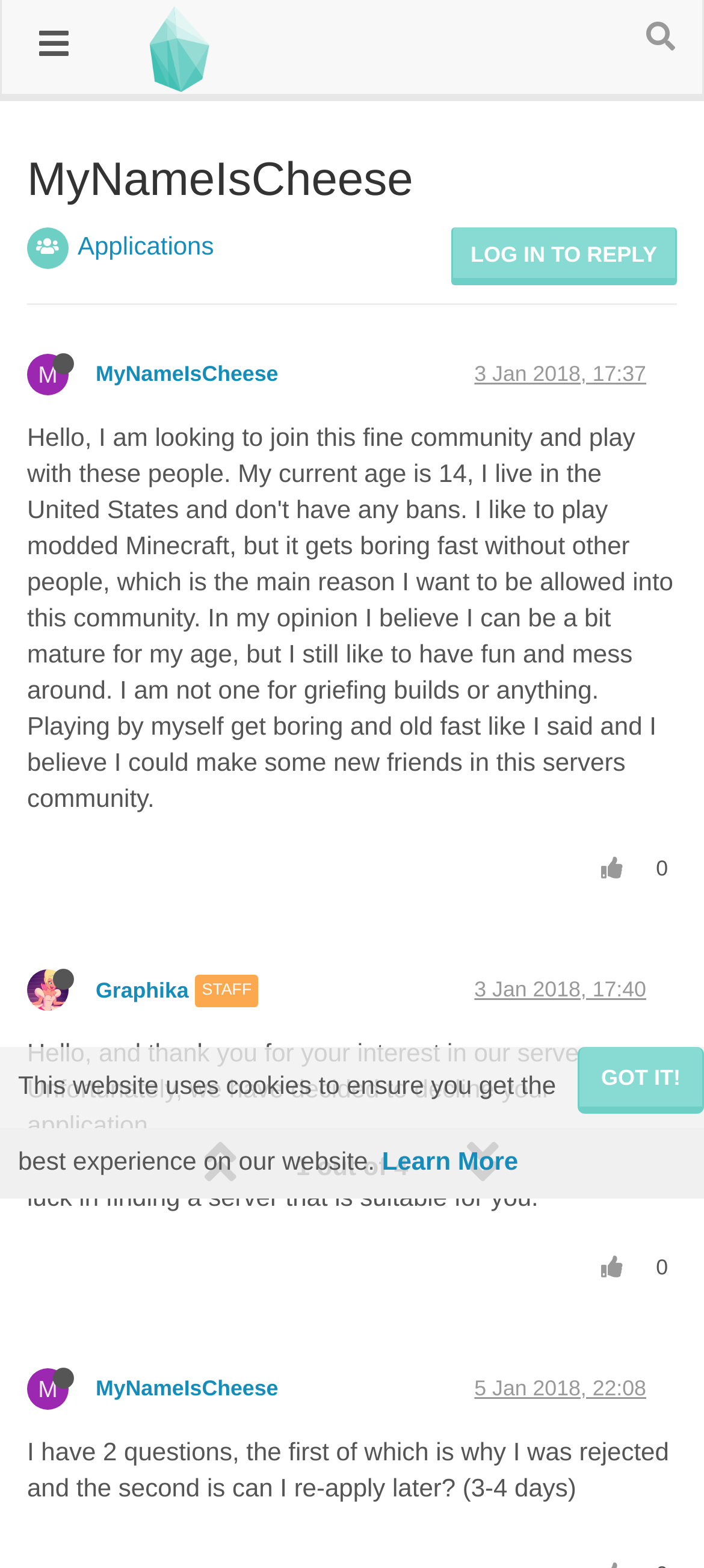Give the bounding box coordinates for the element described by: "Applications".

[0.11, 0.147, 0.304, 0.166]